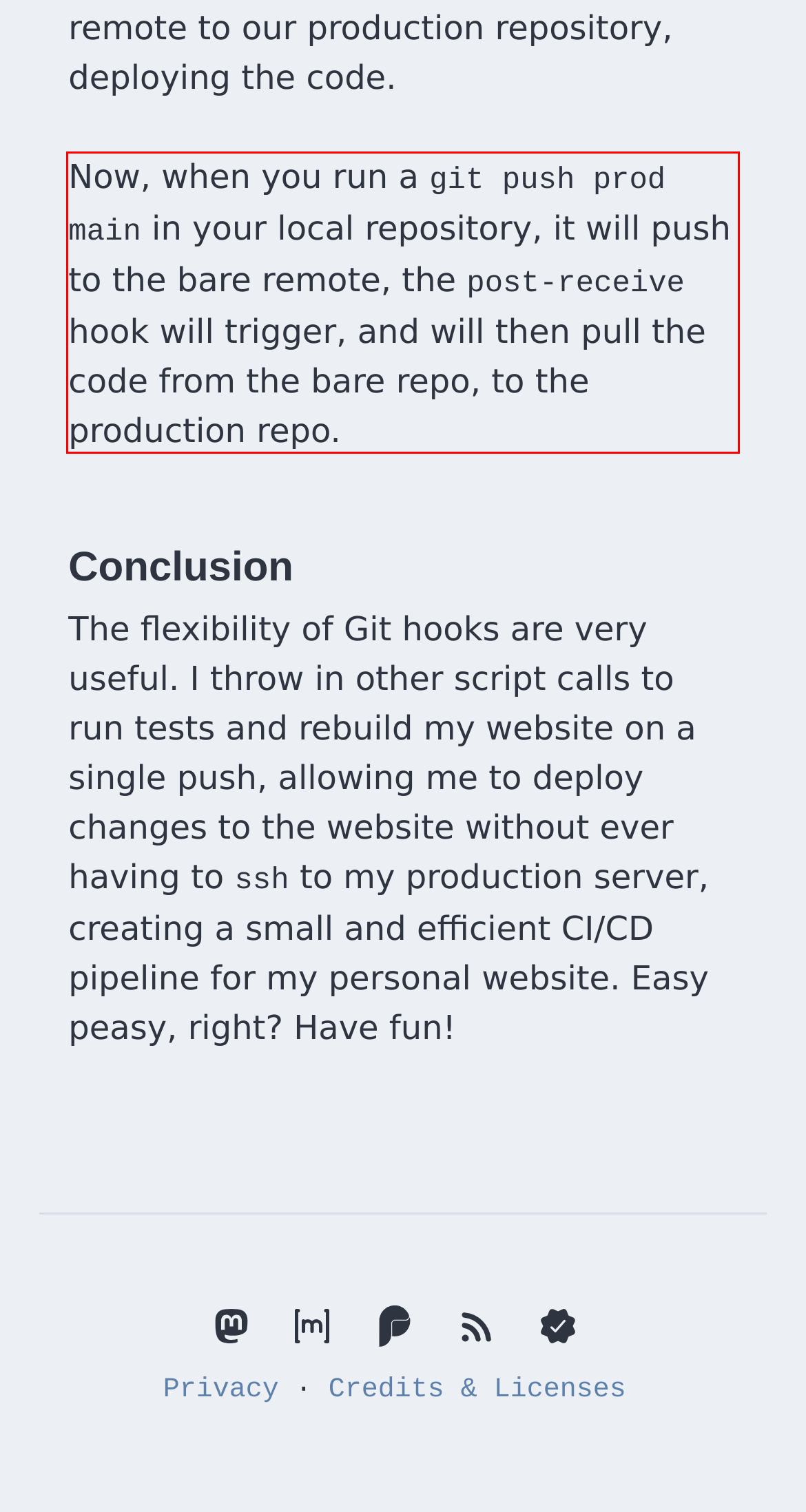The screenshot provided shows a webpage with a red bounding box. Apply OCR to the text within this red bounding box and provide the extracted content.

Now, when you run a git push prod main in your local repository, it will push to the bare remote, the post-receive hook will trigger, and will then pull the code from the bare repo, to the production repo.